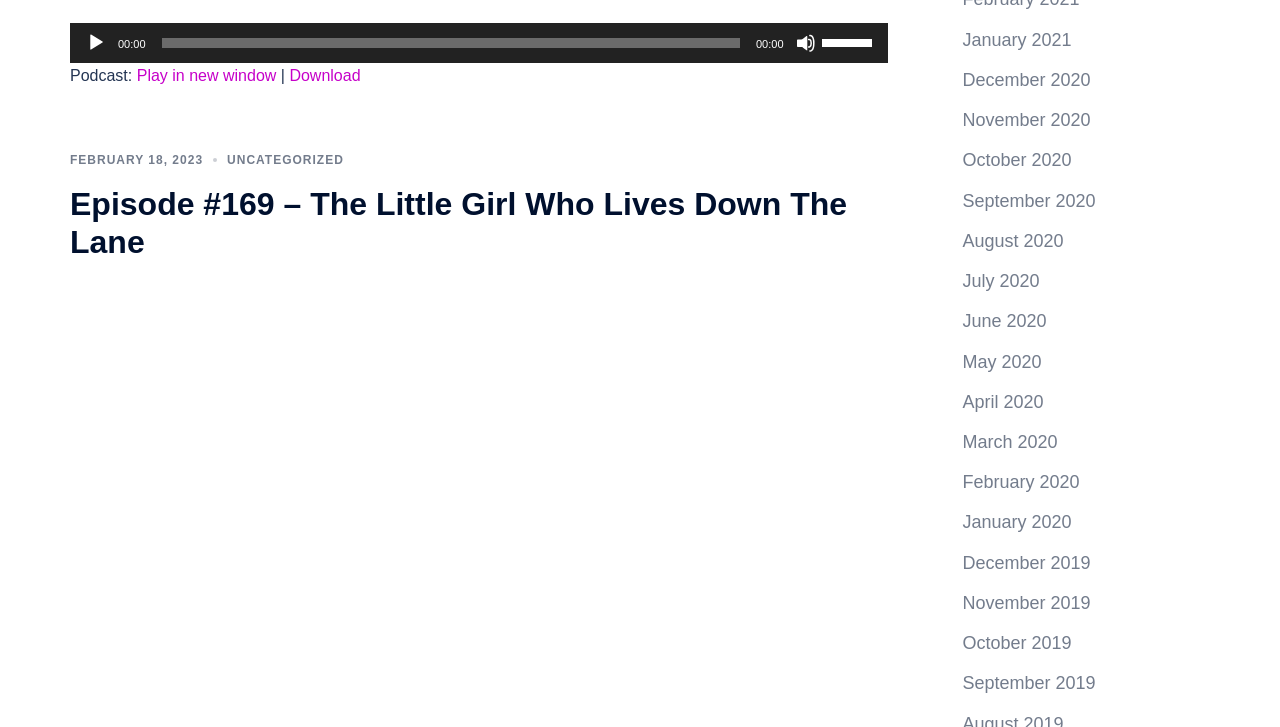Determine the bounding box coordinates of the clickable area required to perform the following instruction: "Search for something". The coordinates should be represented as four float numbers between 0 and 1: [left, top, right, bottom].

None